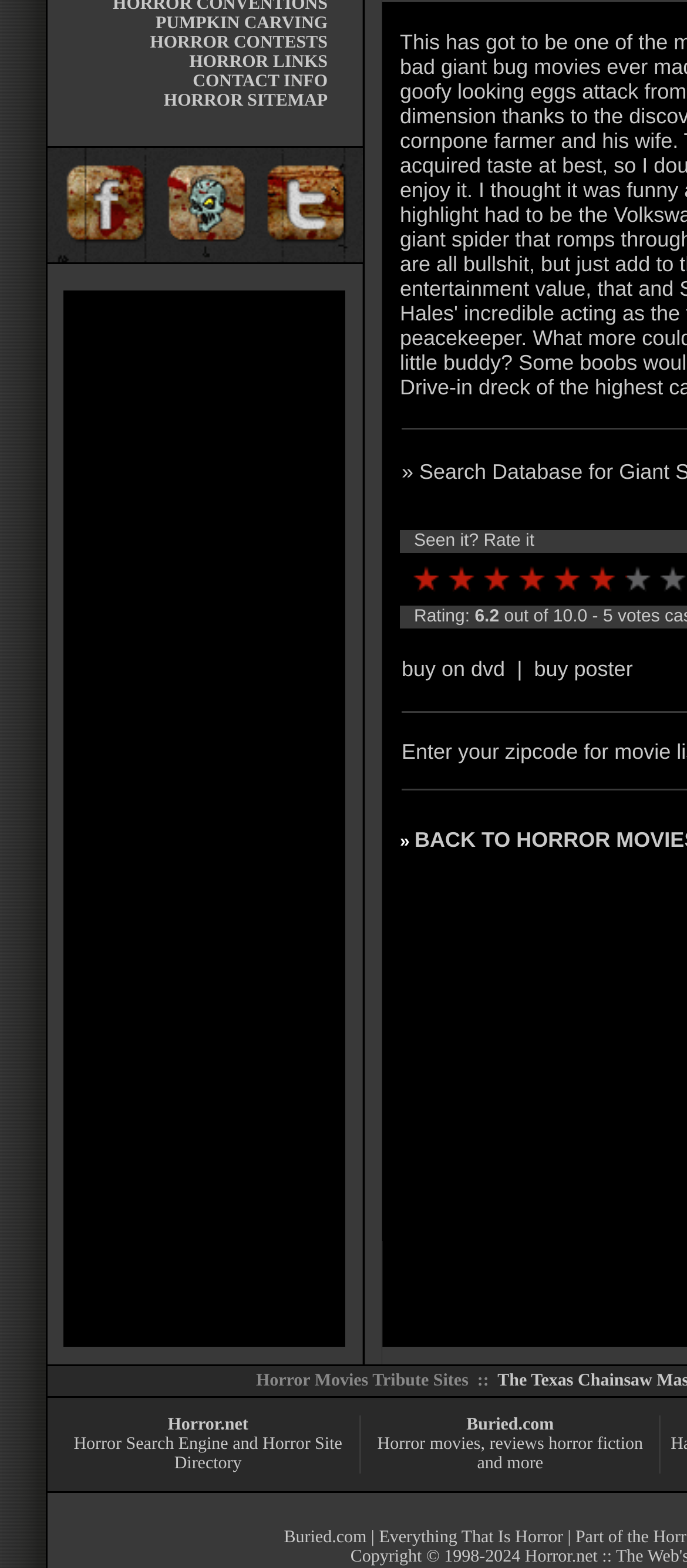Bounding box coordinates are given in the format (top-left x, top-left y, bottom-right x, bottom-right y). All values should be floating point numbers between 0 and 1. Provide the bounding box coordinate for the UI element described as: 1

[0.595, 0.358, 0.646, 0.381]